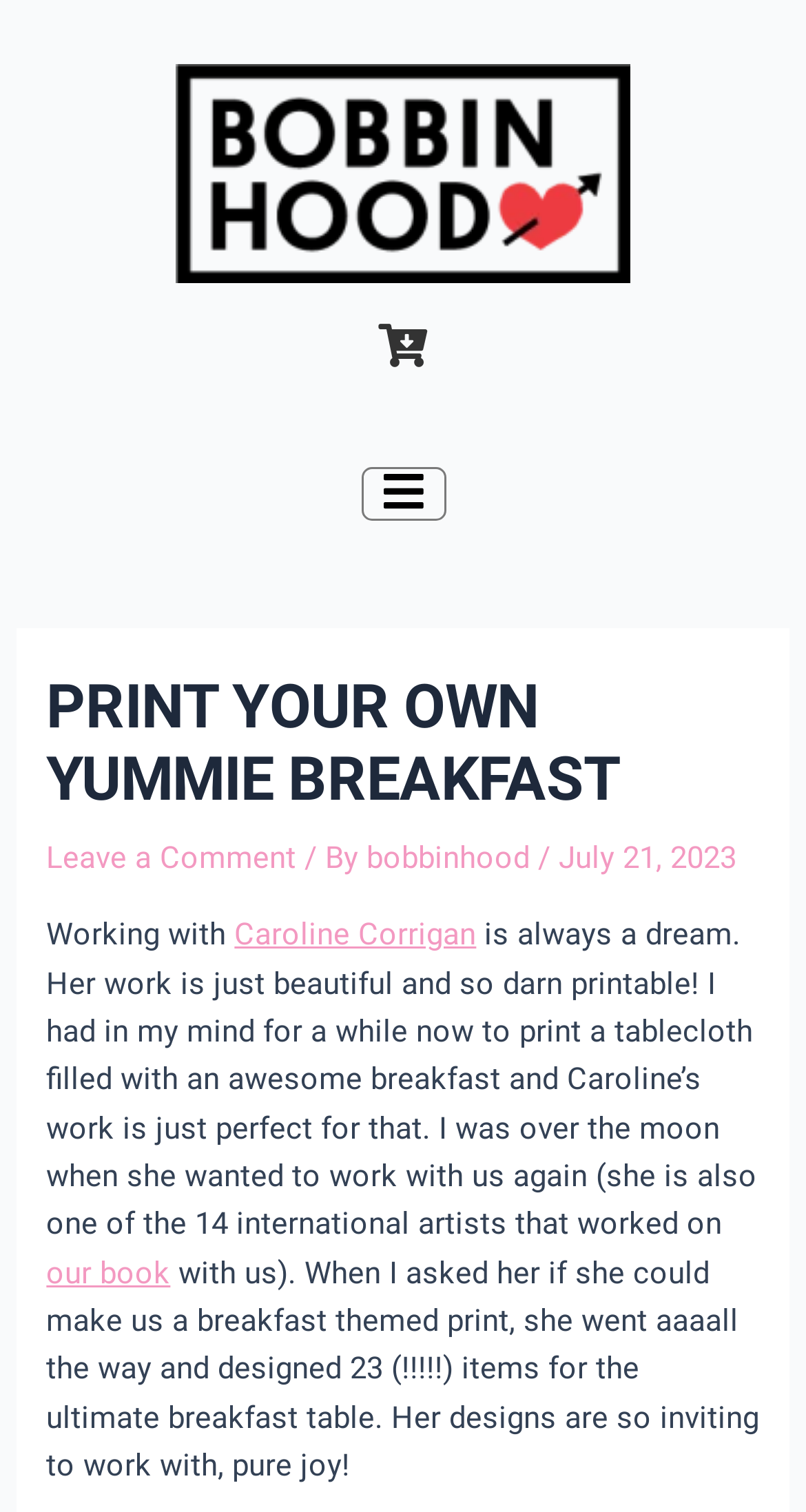Show the bounding box coordinates for the HTML element described as: "bobbinhood".

[0.455, 0.556, 0.668, 0.58]